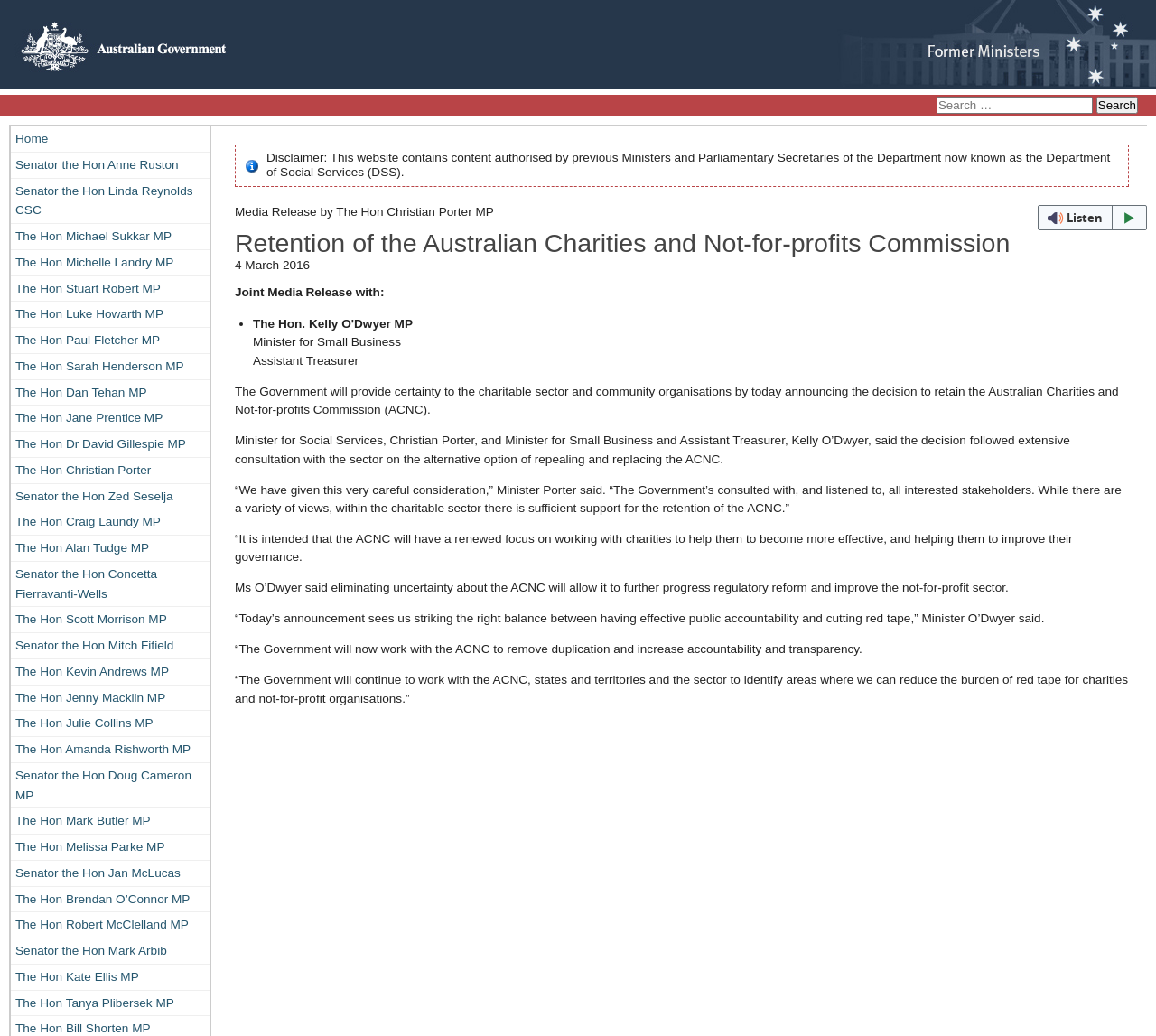What is the name of the government department mentioned?
From the details in the image, provide a complete and detailed answer to the question.

The question asks for the name of the government department mentioned on the webpage. After analyzing the webpage, I found that the department mentioned is the Department of Social Services (DSS), which is mentioned in the disclaimer section.